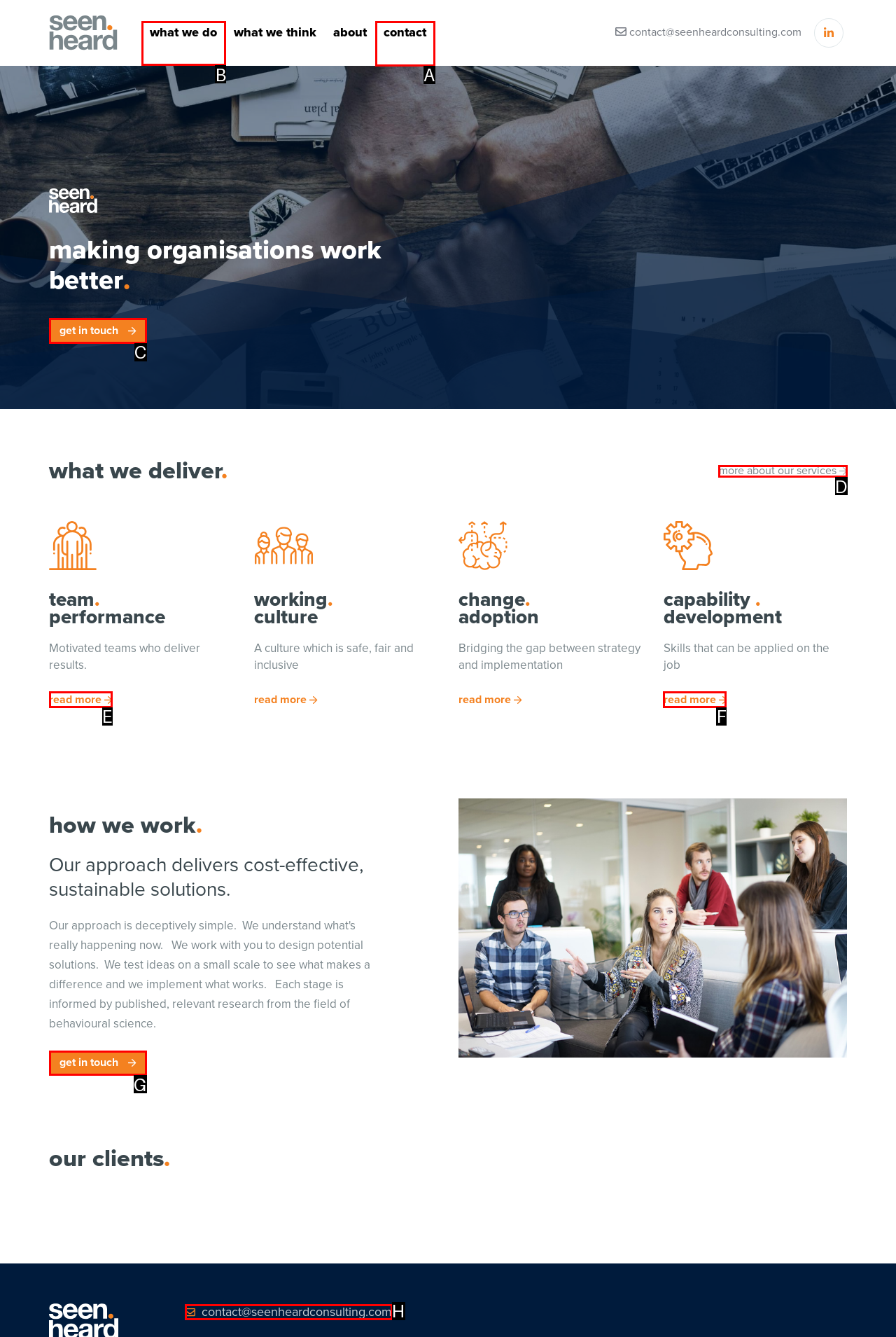Select the appropriate HTML element that needs to be clicked to execute the following task: Go to what we do page. Respond with the letter of the option.

B